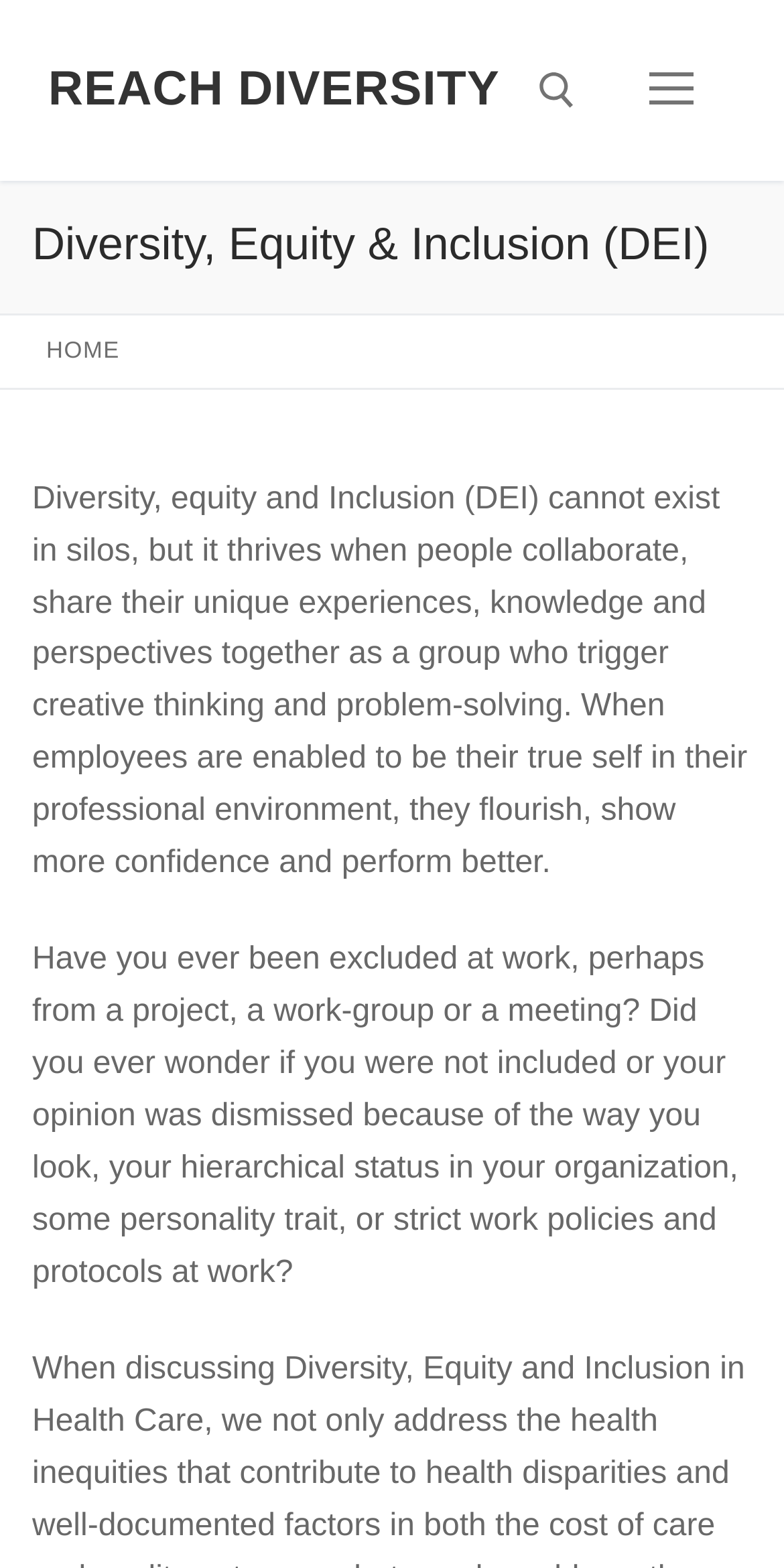Identify the bounding box for the given UI element using the description provided. Coordinates should be in the format (top-left x, top-left y, bottom-right x, bottom-right y) and must be between 0 and 1. Here is the description: Menu

[0.775, 0.031, 0.939, 0.084]